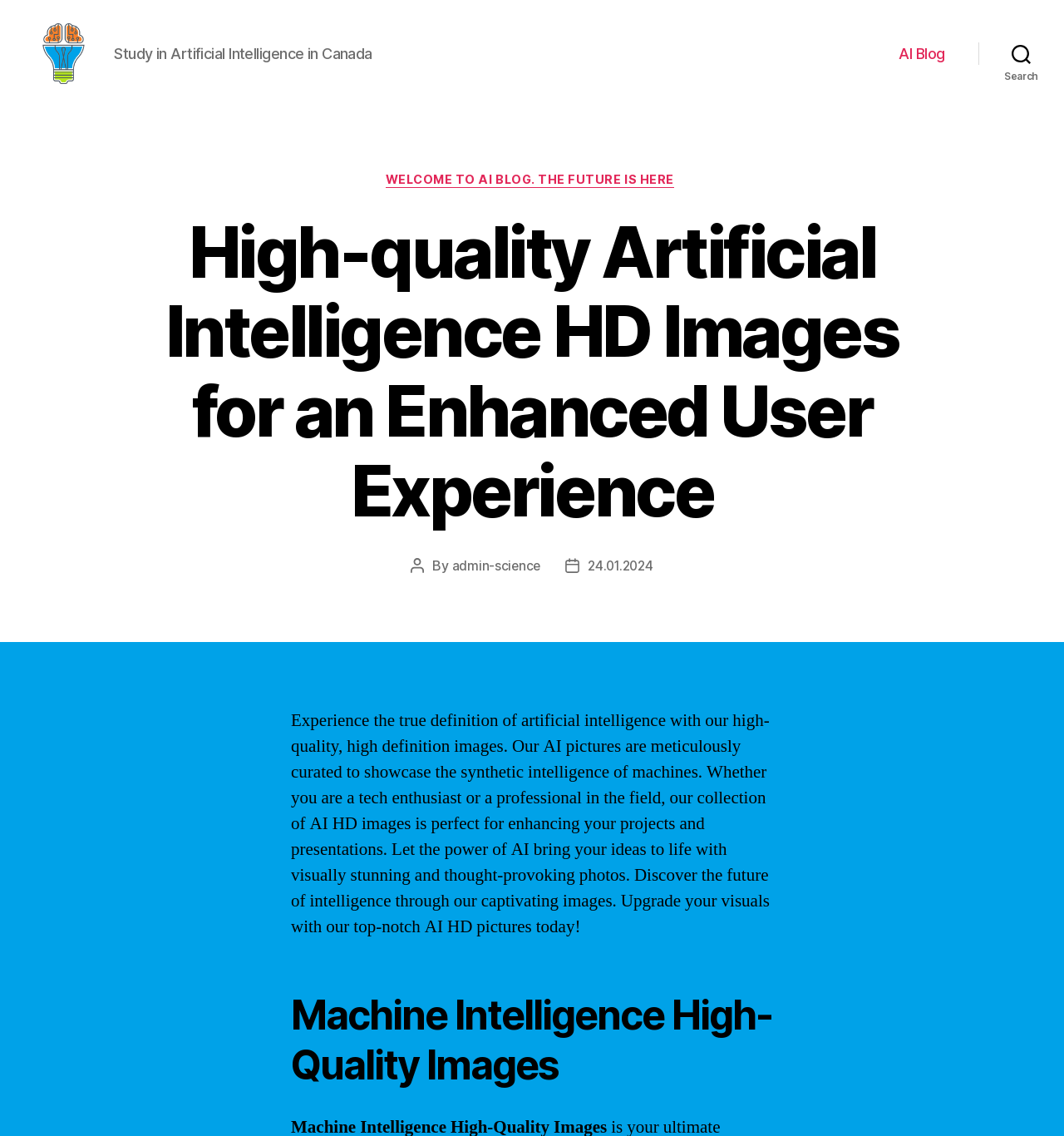What is the purpose of the 'Search' button?
Refer to the image and answer the question using a single word or phrase.

To search for AI images